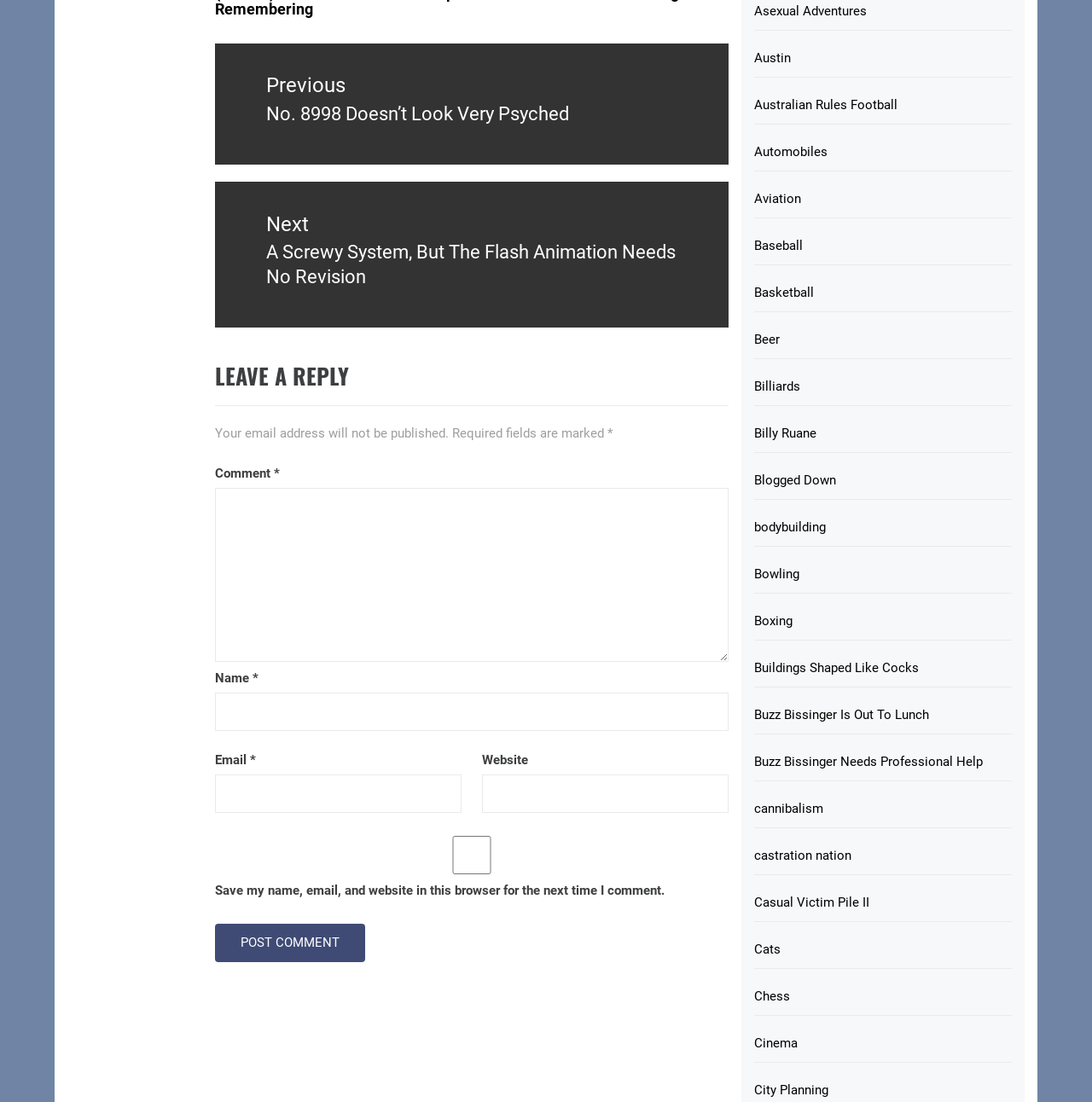Use a single word or phrase to answer the question: 
What is the function of the checkbox below the 'Website' field?

To save user information